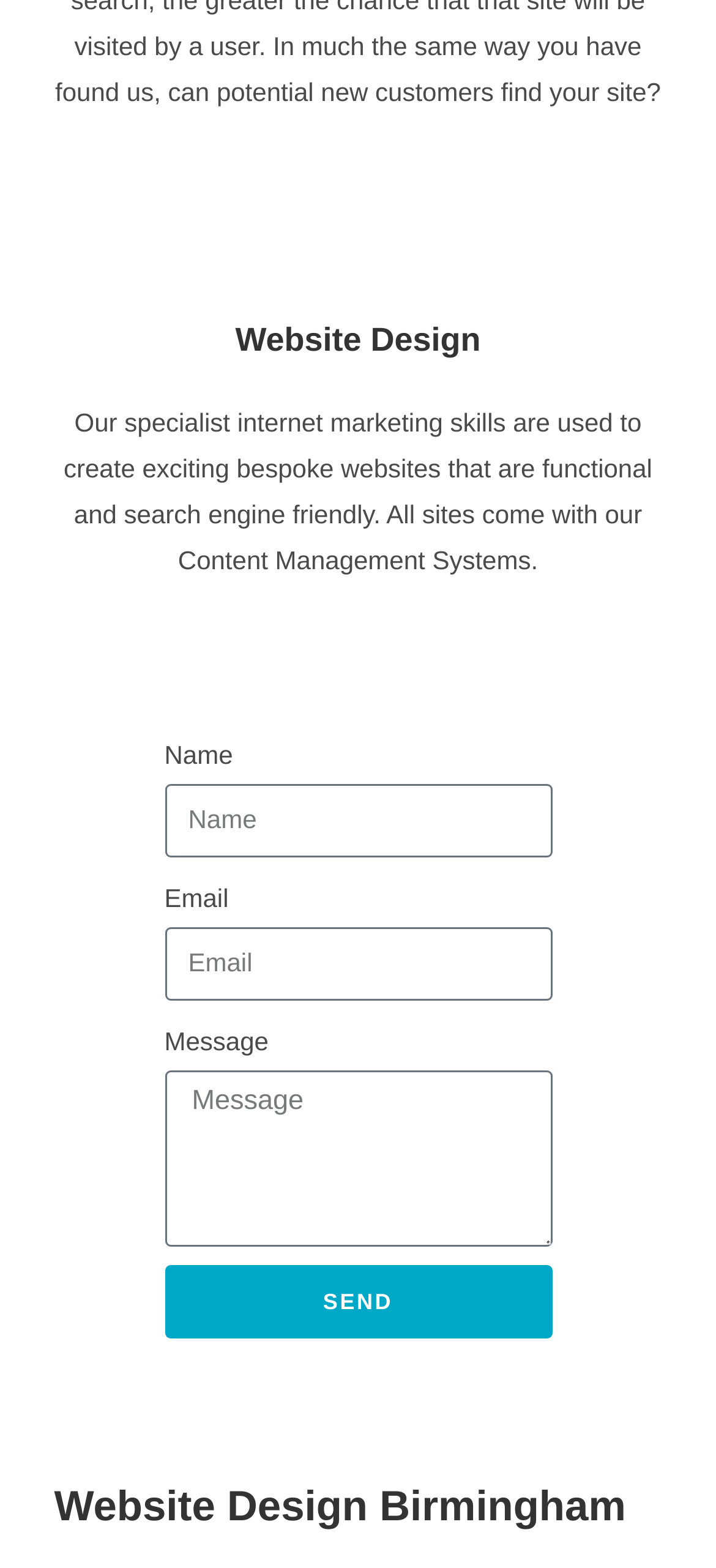Provide a short answer using a single word or phrase for the following question: 
What is the text on the button in the contact form?

SEND